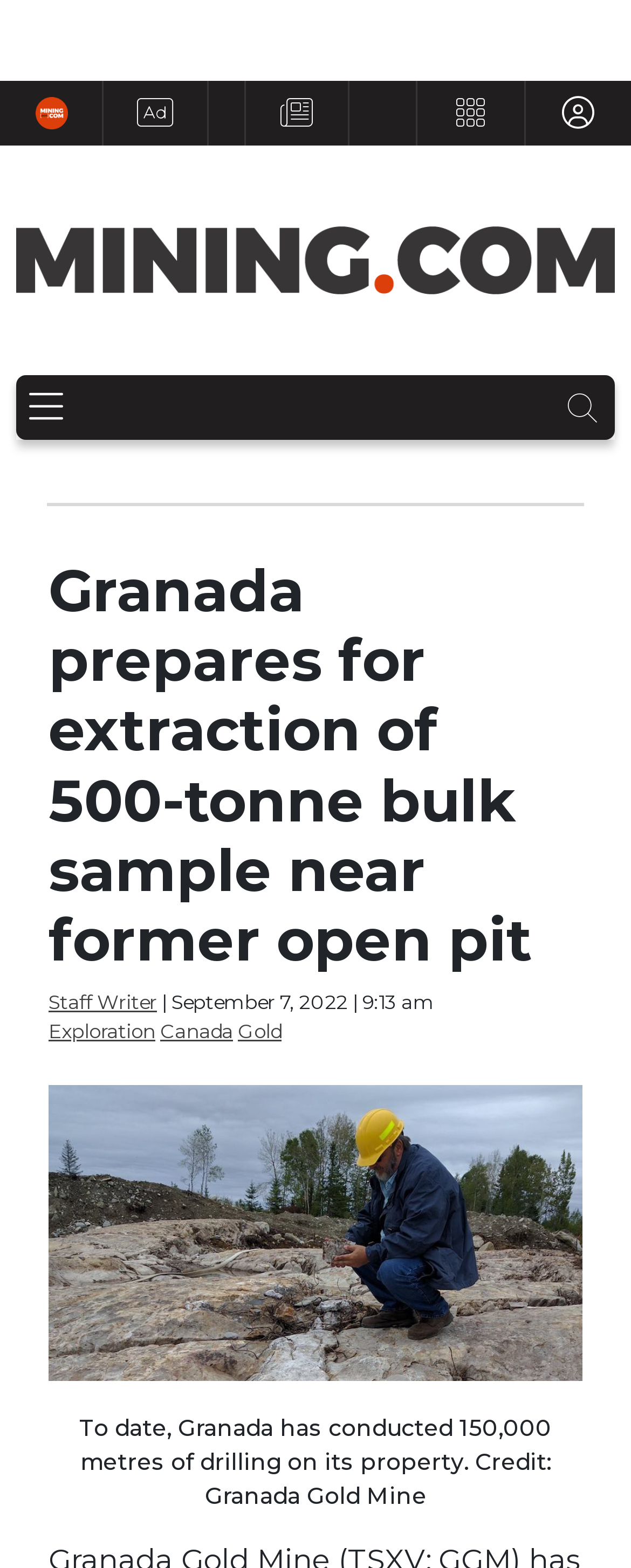Please locate the bounding box coordinates of the element that needs to be clicked to achieve the following instruction: "Read the news about Granada prepares for extraction of 500-tonne bulk sample near former open pit". The coordinates should be four float numbers between 0 and 1, i.e., [left, top, right, bottom].

[0.077, 0.355, 0.923, 0.622]